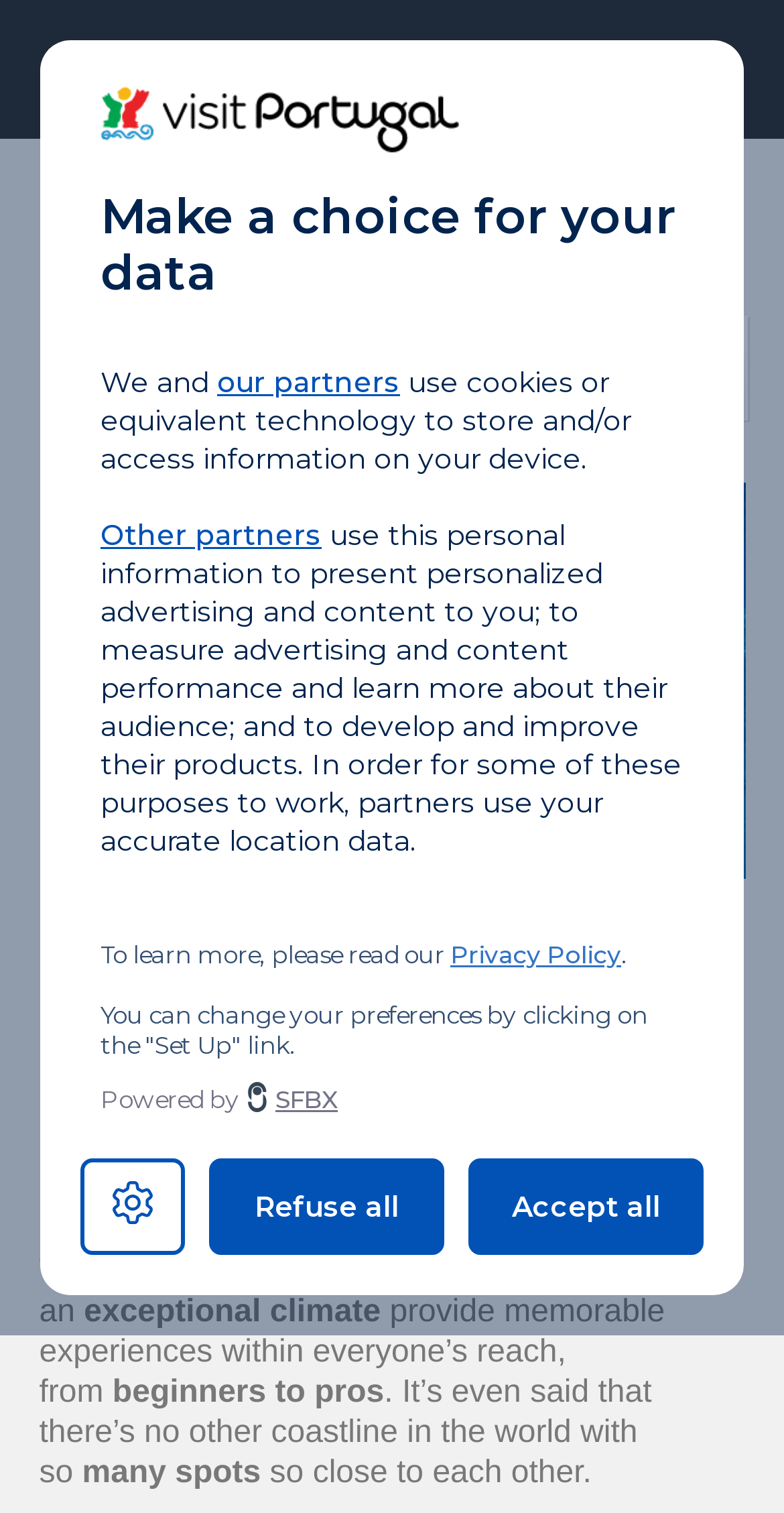Give a concise answer using only one word or phrase for this question:
What is the range of surfing experiences offered in Portugal?

From beginners to pros